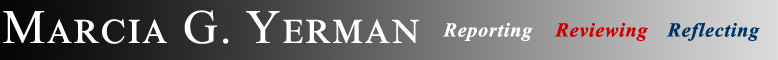Provide a comprehensive description of the image.

The image features the name "Marcia G. Yerman" prominently displayed in a sophisticated font, encapsulating her identity as a writer and journalist. Accompanying her name are three descriptive words: "Reporting," "Reviewing," and "Reflecting," which are highlighted in distinct colors—red, white, and blue—adding a dynamic visual element. This design conveys Yerman's multifaceted approach to her work, emphasizing her dedication to journalism, critique, and thoughtful analysis. The background transitions from black to gray, creating a sense of depth and professionalism, while the overall aesthetic reflects a contemporary and engaging style. This image serves as a branding element for Yerman, showcasing her expertise in delivering insightful commentary and coverage on various topics.